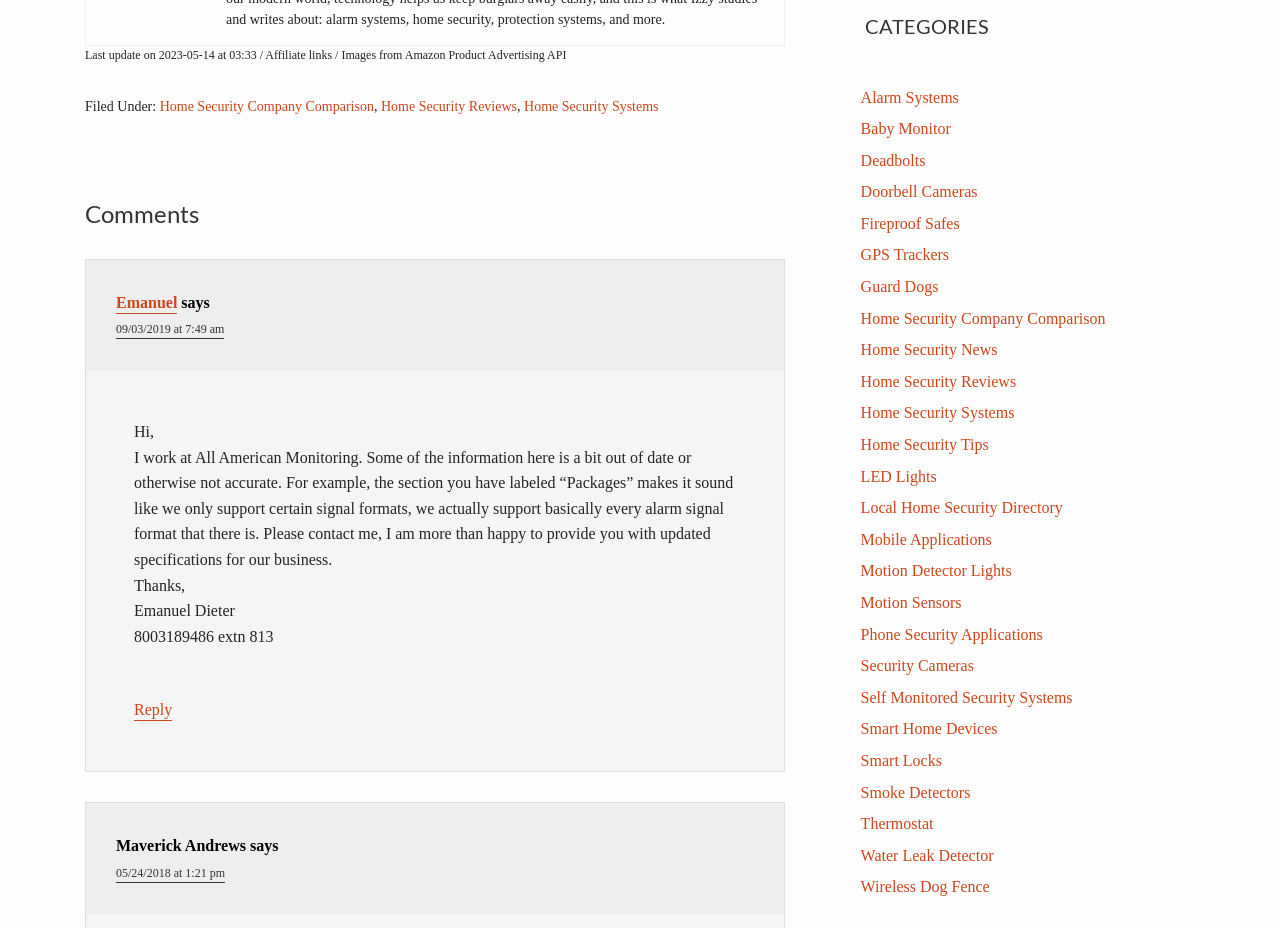Specify the bounding box coordinates for the region that must be clicked to perform the given instruction: "Click on 'Security Cameras'".

[0.672, 0.708, 0.761, 0.73]